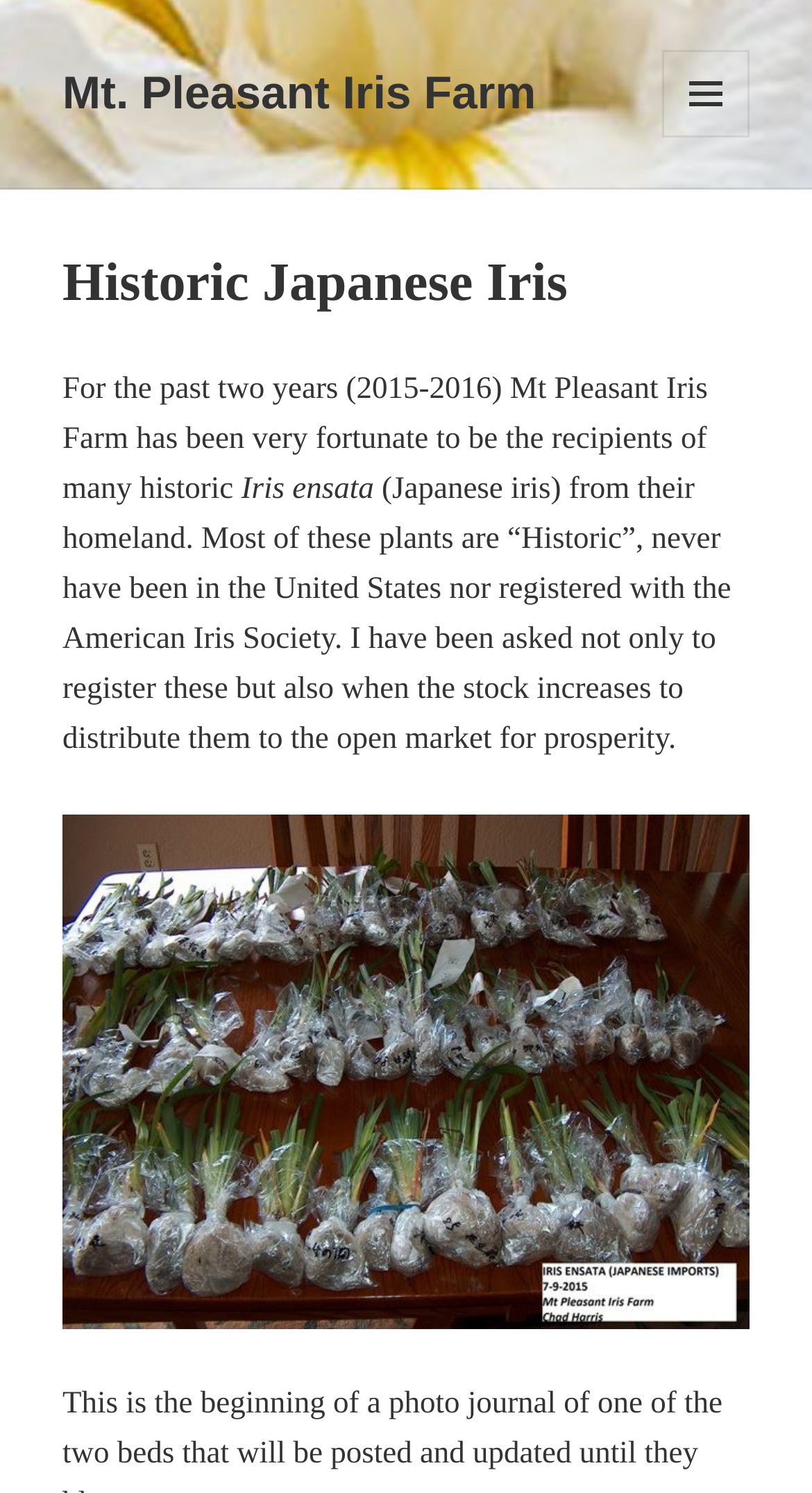Give a comprehensive overview of the webpage, including key elements.

The webpage is about Historic Japanese Iris, specifically focusing on Mt. Pleasant Iris Farm. At the top left, there is a link to "Mt. Pleasant Iris Farm". On the top right, there is a button labeled "MENU AND WIDGETS" which, when expanded, reveals a header section. 

In the header section, there is a heading titled "Historic Japanese Iris" positioned at the top center of the page. Below the heading, there are three blocks of text. The first block describes how Mt Pleasant Iris Farm has been fortunate to receive many historic Japanese iris plants from their homeland over the past two years. The second block mentions "Iris ensata" which is the Japanese iris. The third block explains that these plants are "Historic" and have never been in the United States nor registered with the American Iris Society, and the farm's plan to register and distribute them to the open market.

Below these text blocks, there is an image, which is also a link, showing a picture related to the historic Japanese iris. The image is positioned at the bottom center of the page.